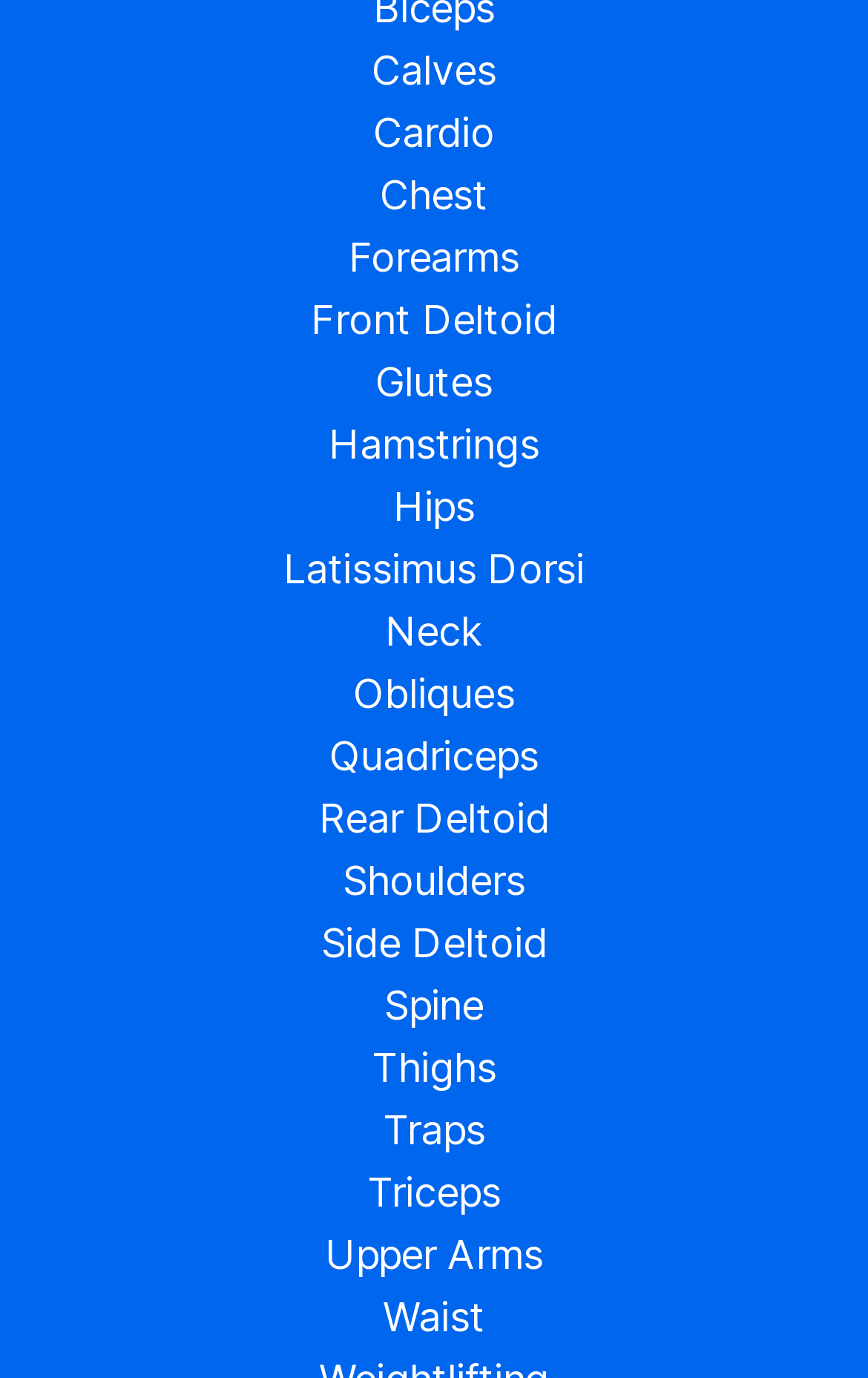What is the vertical position of 'Glutes' relative to 'Chest'?
Refer to the image and provide a concise answer in one word or phrase.

Below